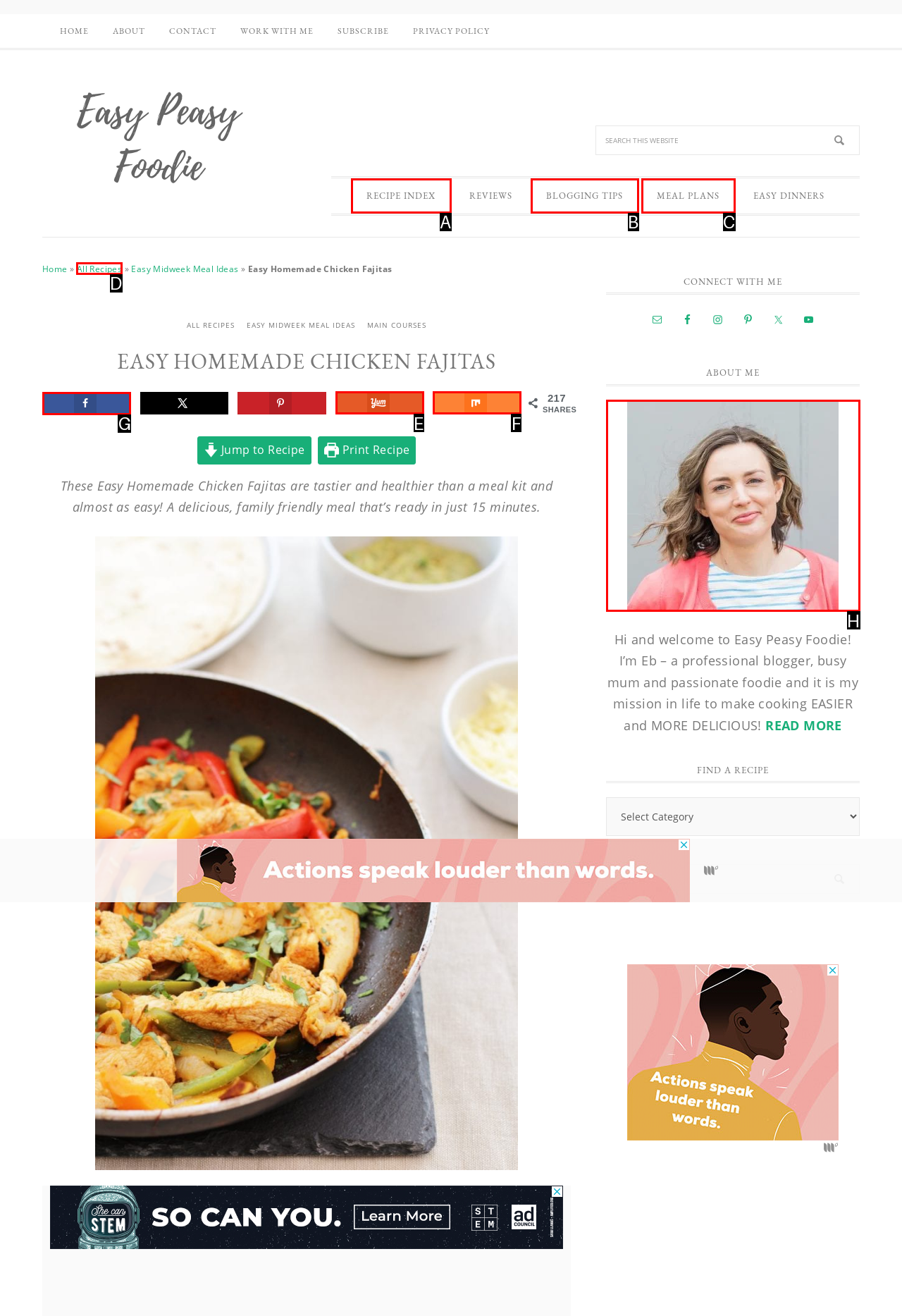Which UI element should be clicked to perform the following task: Share on Facebook? Answer with the corresponding letter from the choices.

G